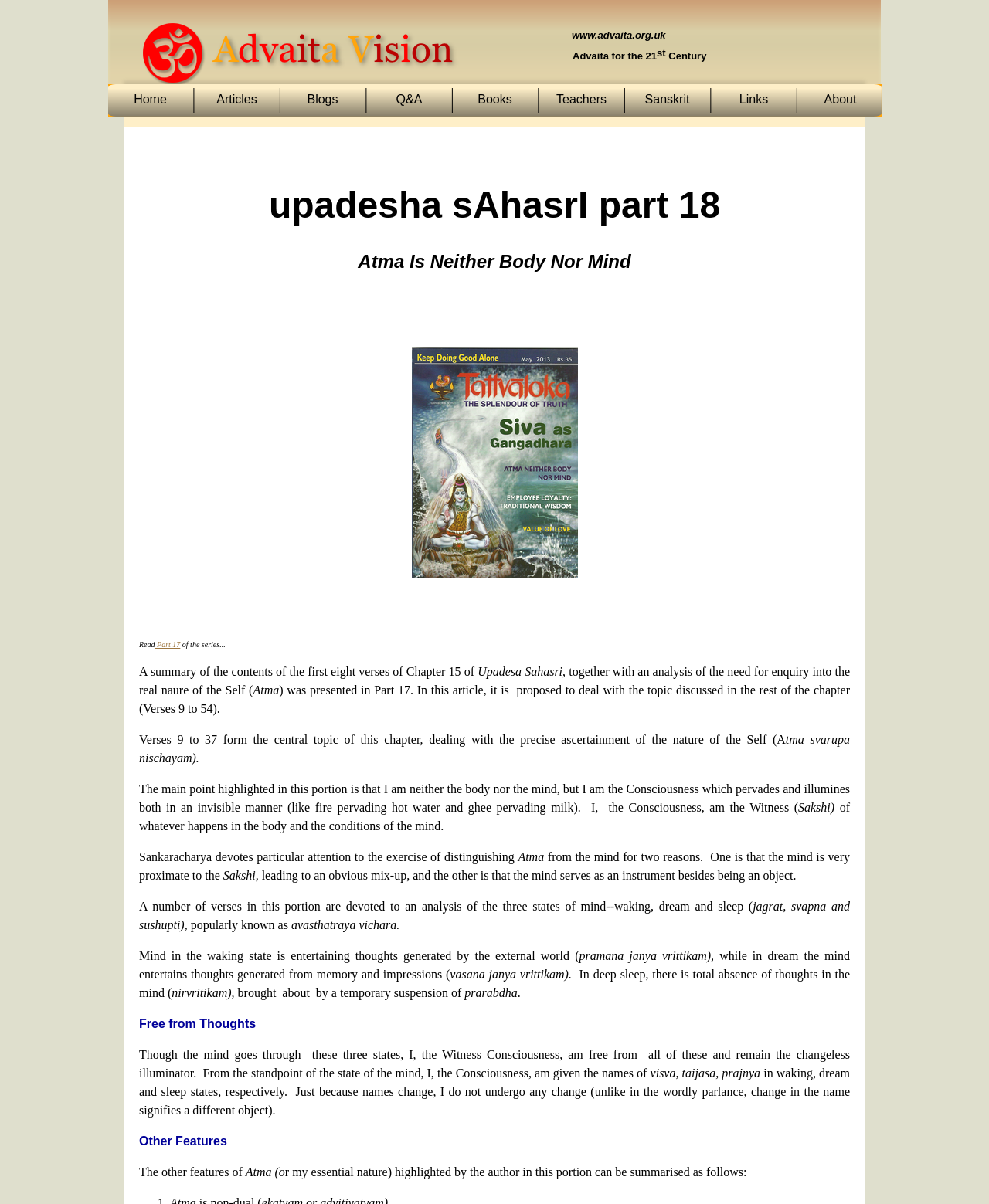Identify the bounding box coordinates of the clickable section necessary to follow the following instruction: "click the About link". The coordinates should be presented as four float numbers from 0 to 1, i.e., [left, top, right, bottom].

[0.811, 0.077, 0.888, 0.09]